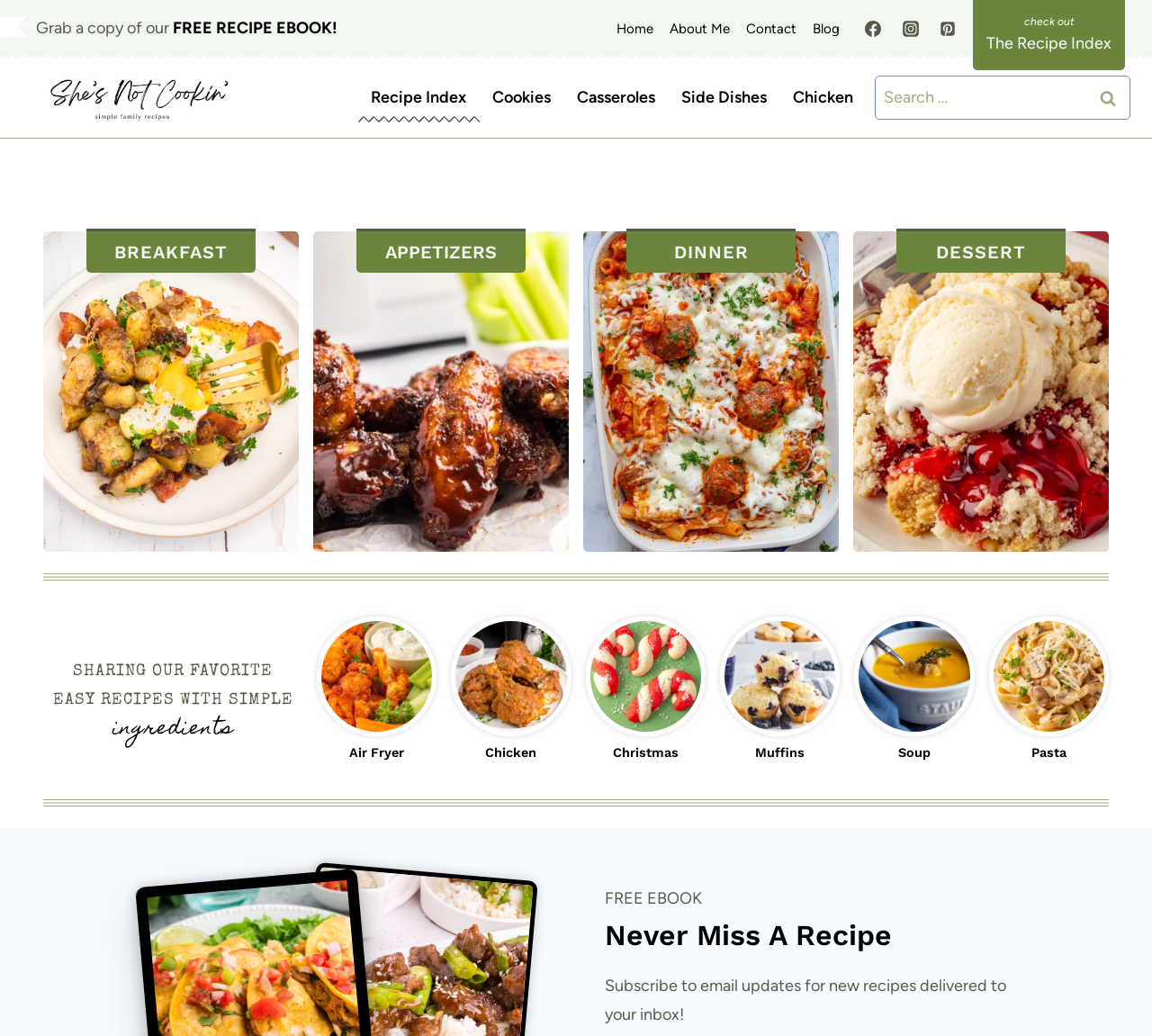How many social media links are present on the webpage?
Using the picture, provide a one-word or short phrase answer.

3